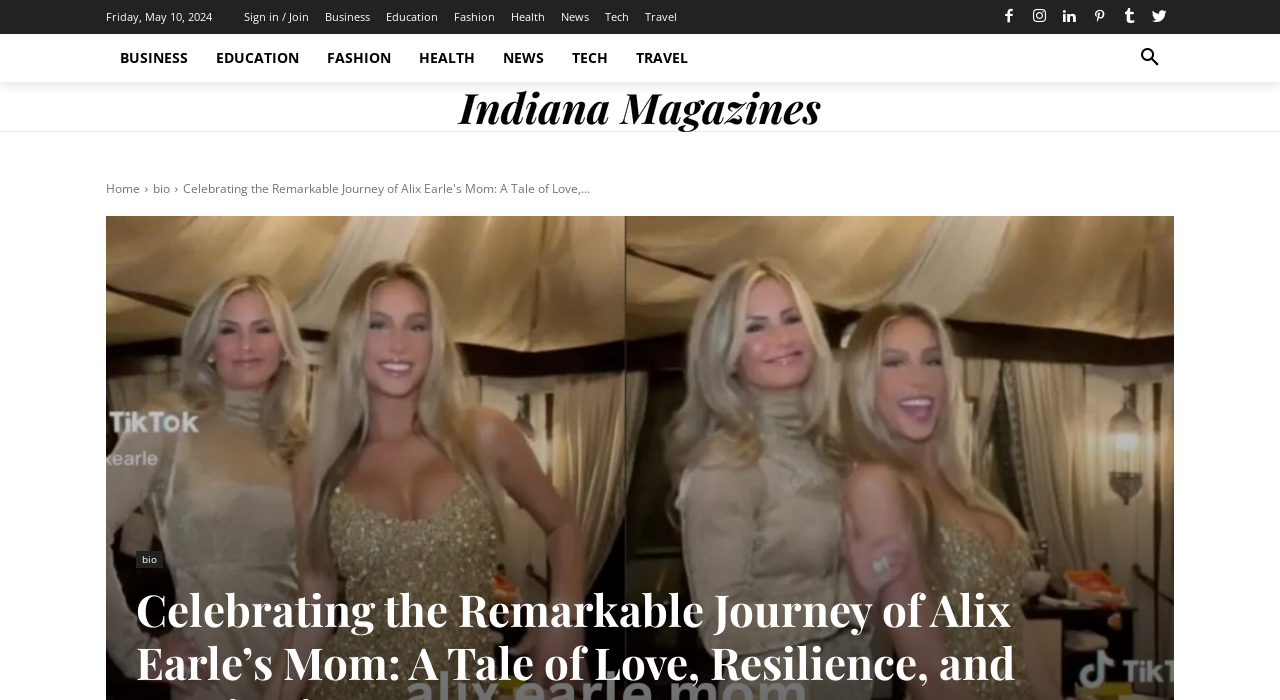Please find the bounding box coordinates of the element that needs to be clicked to perform the following instruction: "Search for something". The bounding box coordinates should be four float numbers between 0 and 1, represented as [left, top, right, bottom].

[0.88, 0.049, 0.917, 0.117]